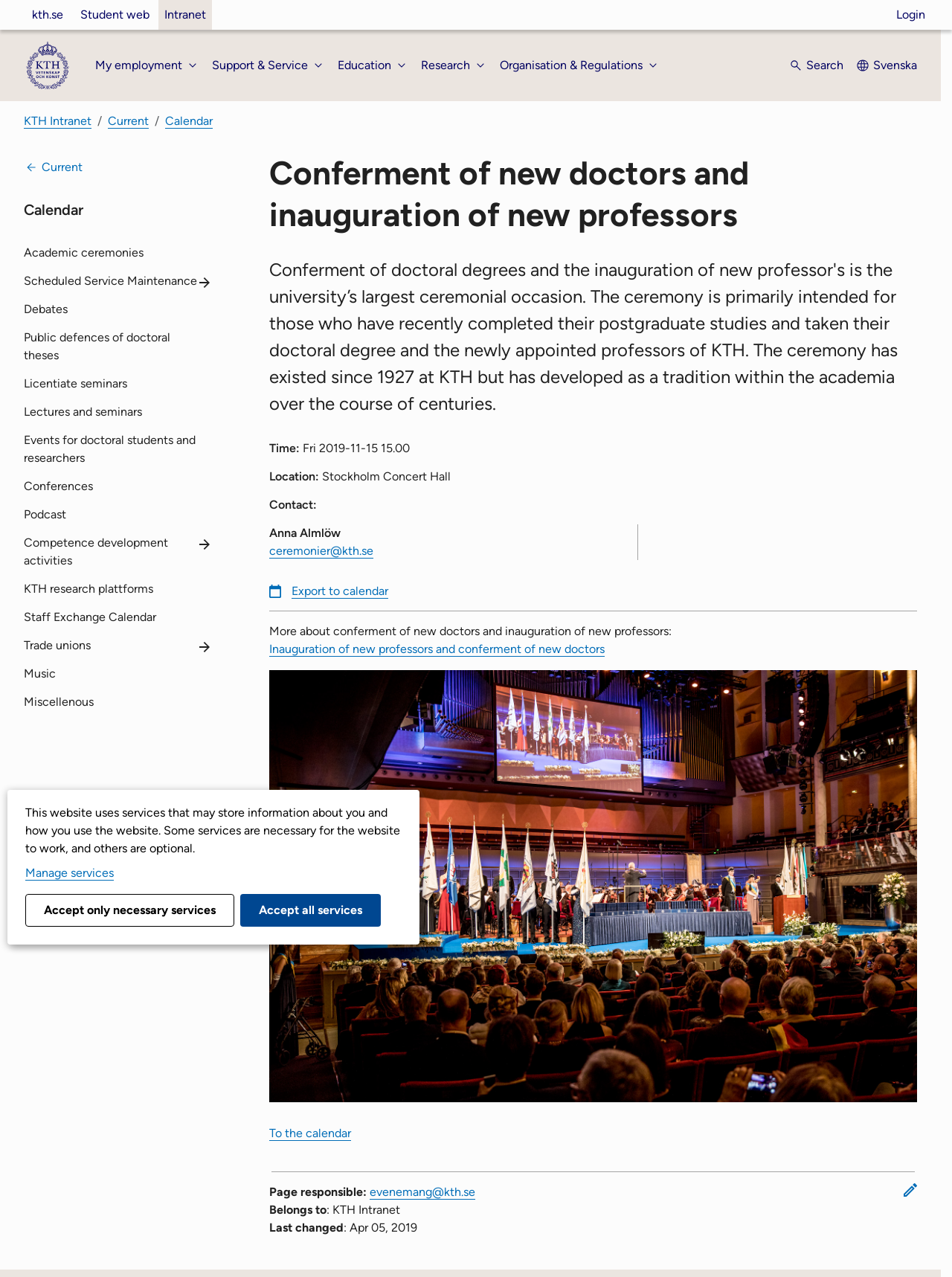Please determine the bounding box coordinates of the area that needs to be clicked to complete this task: 'Search for something'. The coordinates must be four float numbers between 0 and 1, formatted as [left, top, right, bottom].

[0.828, 0.04, 0.886, 0.063]